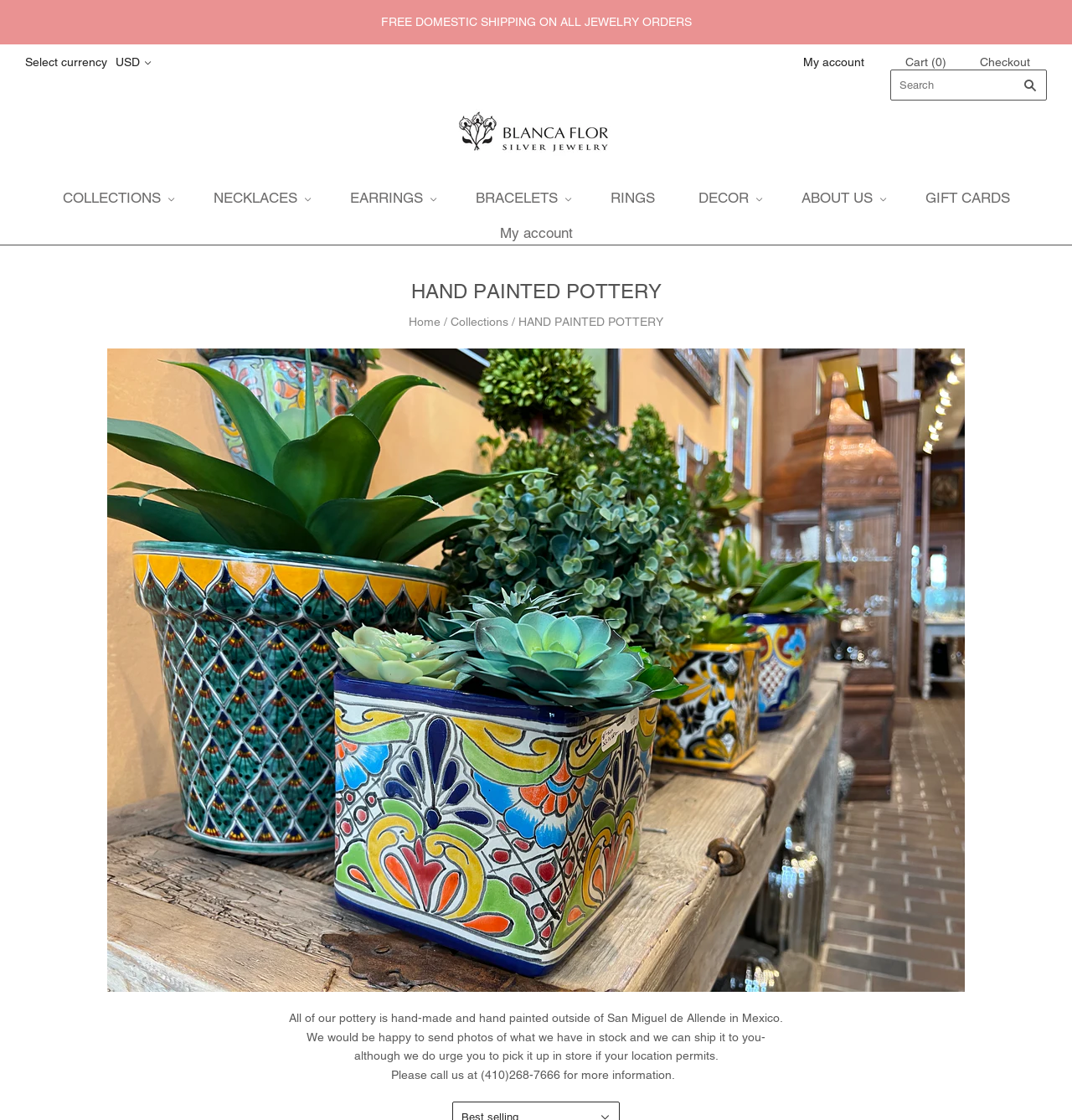Please specify the bounding box coordinates of the area that should be clicked to accomplish the following instruction: "Contact the company via phone". The coordinates should consist of four float numbers between 0 and 1, i.e., [left, top, right, bottom].

None